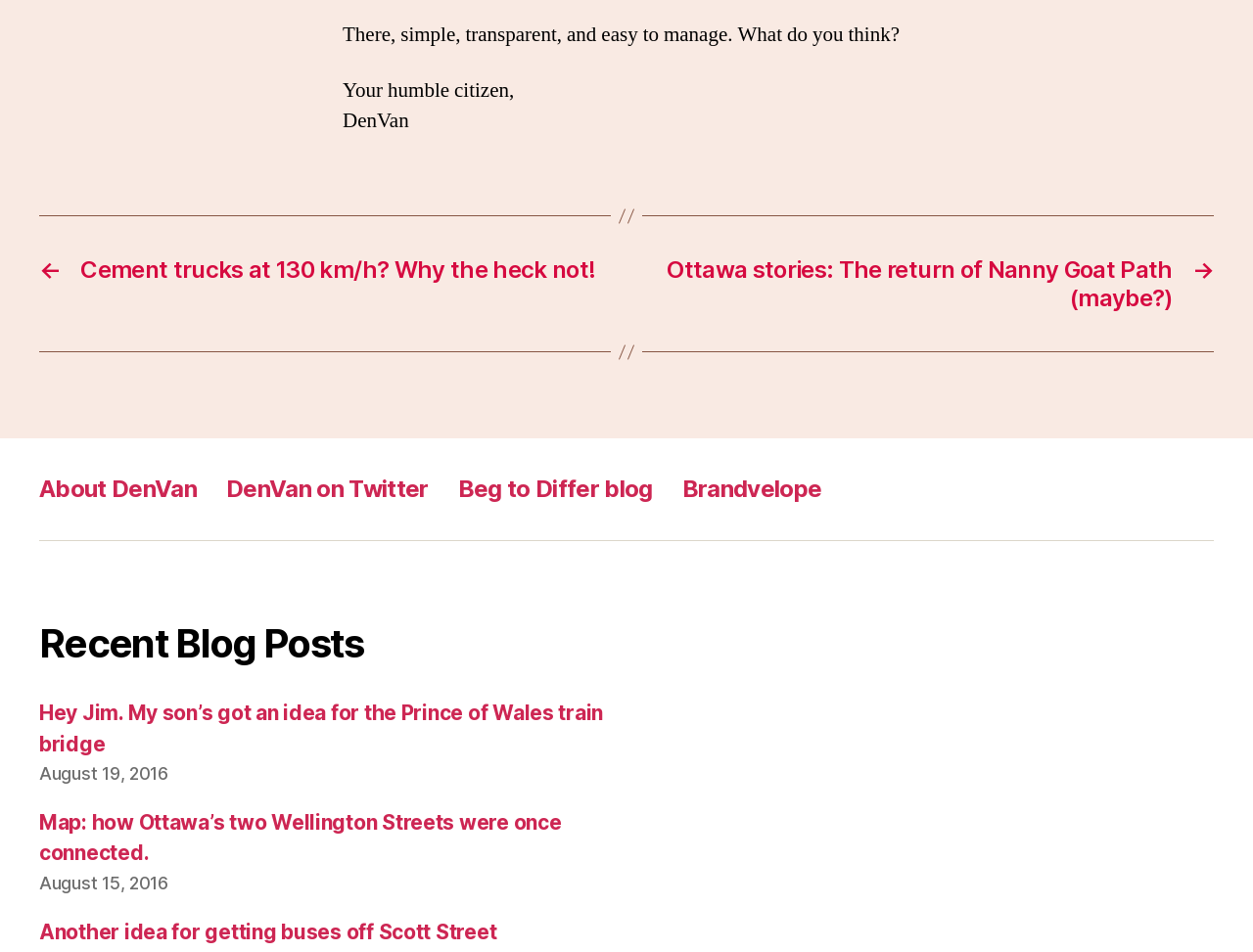How many links are in the footer? Refer to the image and provide a one-word or short phrase answer.

4